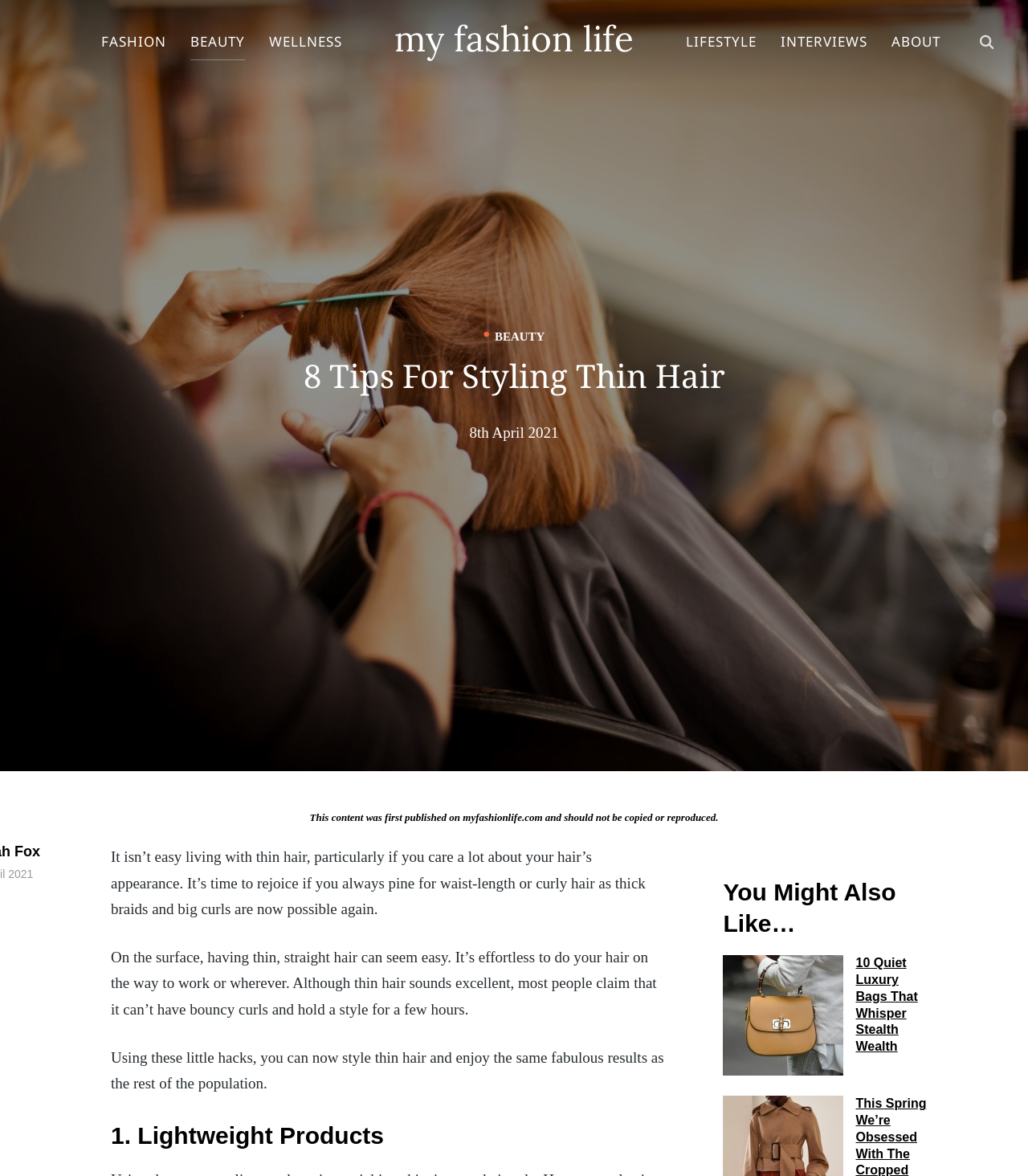Articulate a detailed summary of the webpage's content and design.

The webpage is about styling thin hair, with the main title "8 Tips For Styling Thin Hair" prominently displayed. At the top of the page, there are five navigation links: "FASHION", "BEAUTY", "WELLNESS", "LIFESTYLE", and "INTERVIEWS", followed by a search button. Below the navigation links, the website's title "my fashion life" is displayed.

The main content of the page starts with a heading that reads "8 Tips For Styling Thin Hair" and is accompanied by a timestamp "8th April 2021". The article begins with an introduction that discusses the challenges of having thin hair and the possibility of achieving desired hairstyles. The text is divided into sections, with headings such as "1. Lightweight Products" that provide tips and advice for styling thin hair.

On the right side of the page, there is a section titled "You Might Also Like…" that features a related article with an image and a link to "10 Quiet Luxury Bags That Whisper Stealth Wealth". The page also includes a disclaimer at the bottom, stating that the content should not be copied or reproduced.

Overall, the webpage is focused on providing styling tips and advice for individuals with thin hair, with a clear and organized layout that makes it easy to navigate and read.